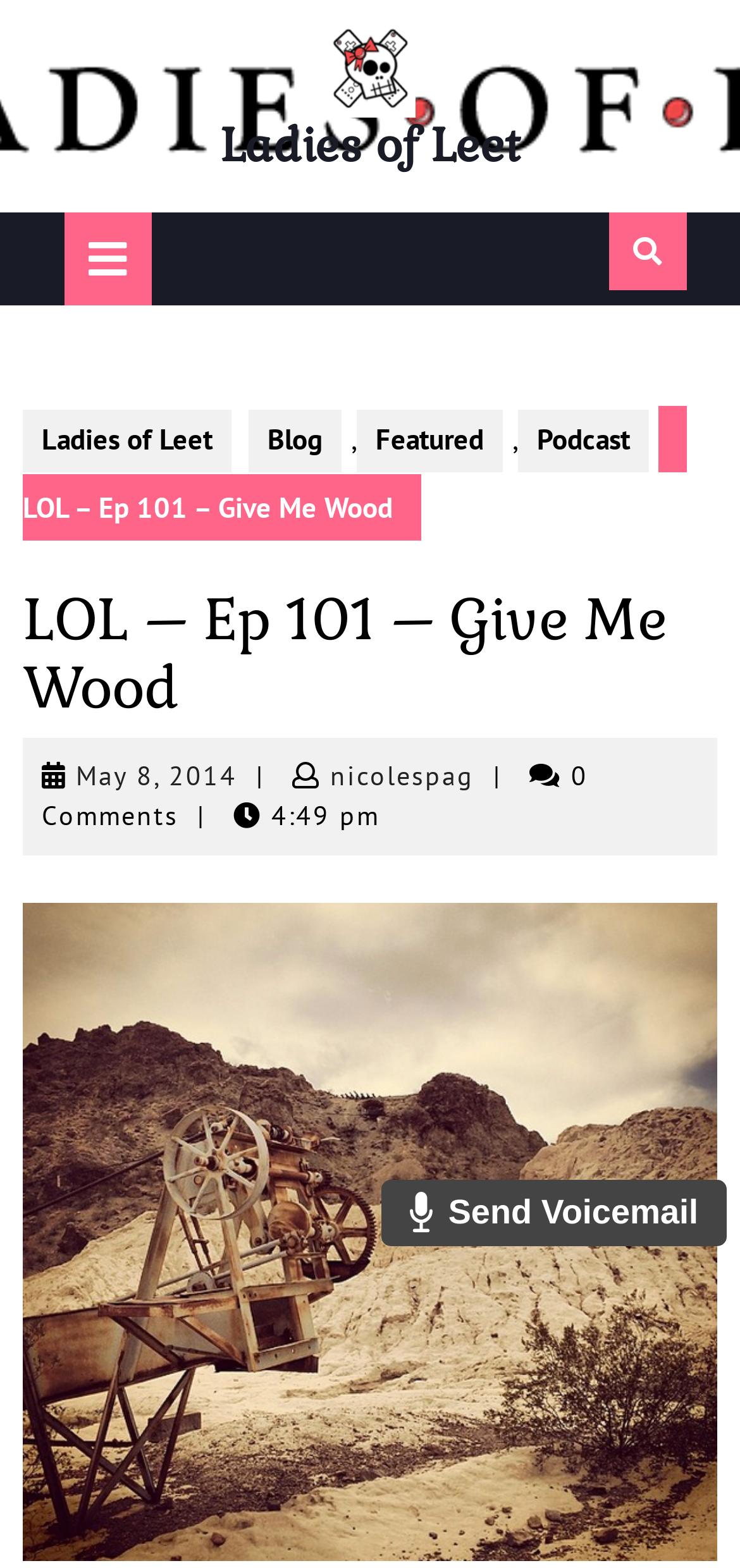Locate the bounding box coordinates of the clickable part needed for the task: "Visit the blog page".

[0.336, 0.261, 0.462, 0.301]